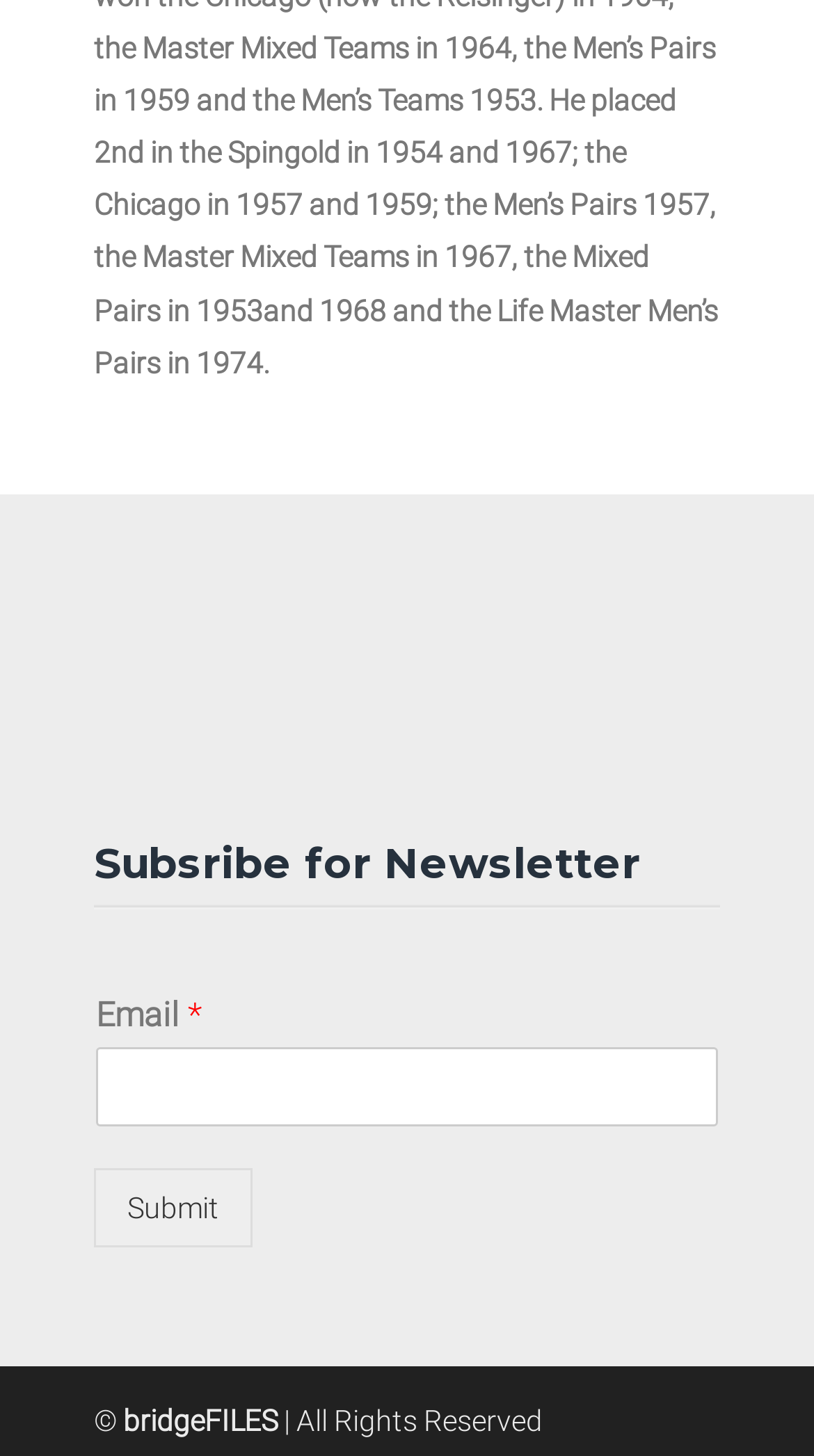Using the format (top-left x, top-left y, bottom-right x, bottom-right y), and given the element description, identify the bounding box coordinates within the screenshot: Menu

None